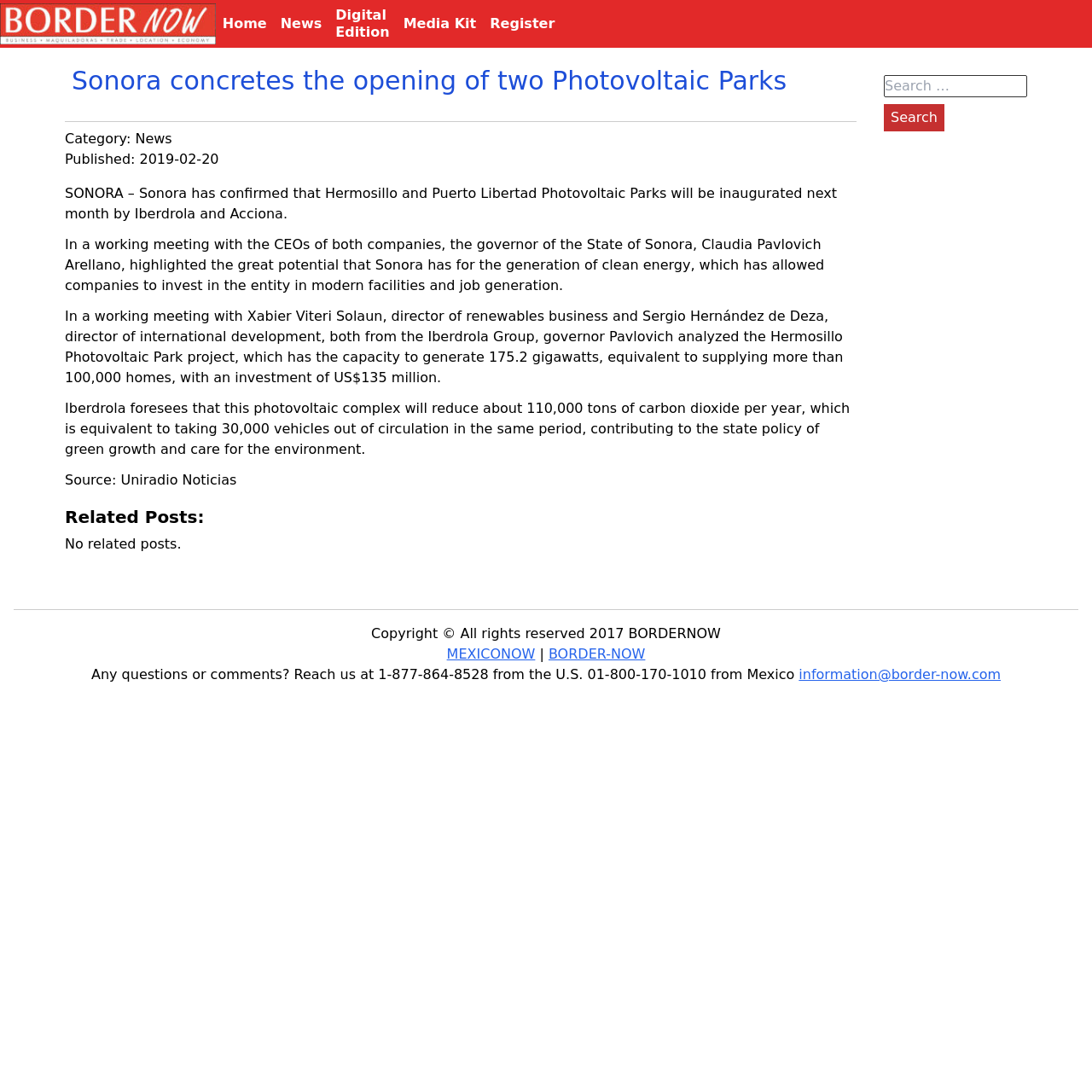Generate the text content of the main heading of the webpage.

Sonora concretes the opening of two Photovoltaic Parks